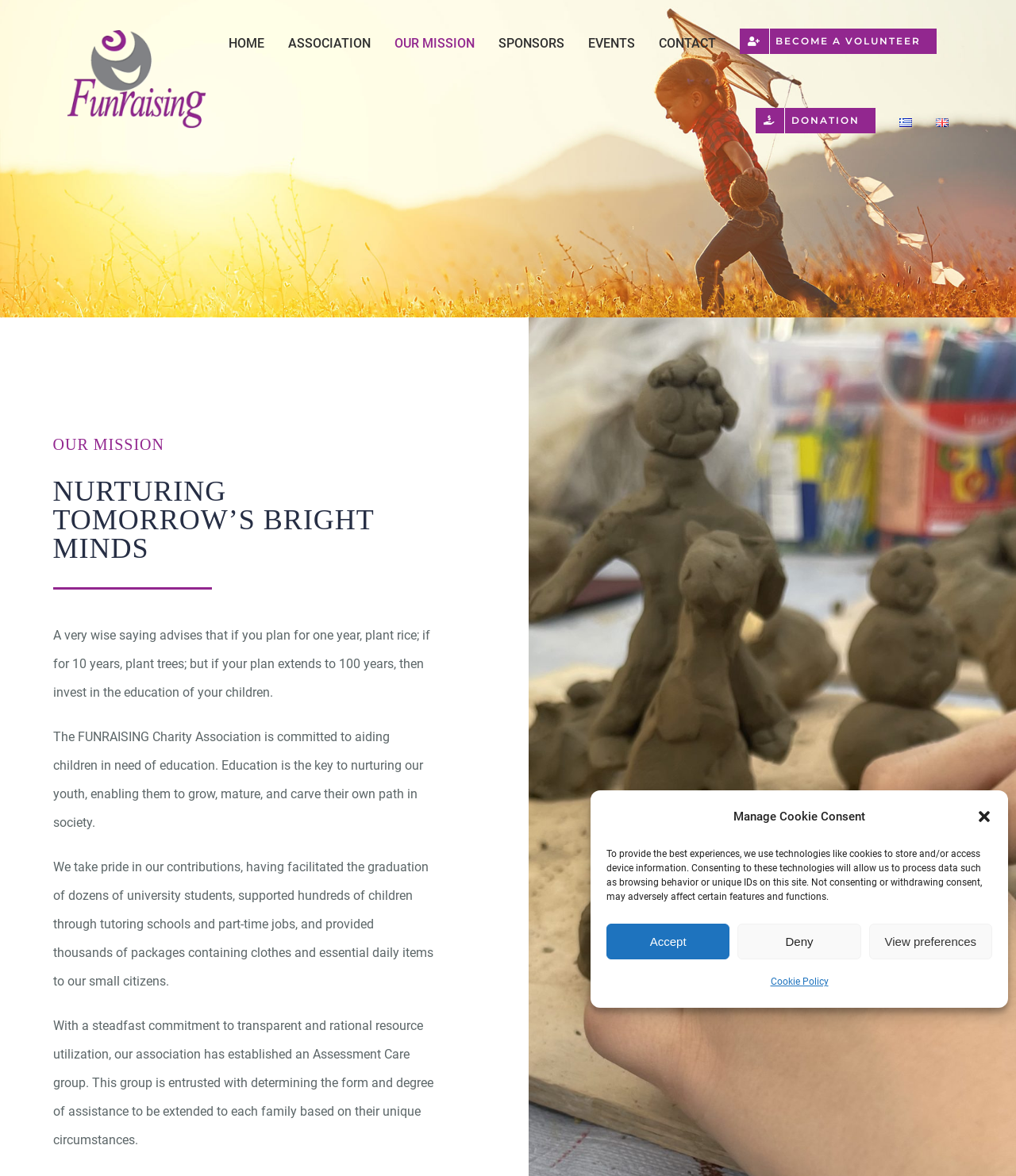Find the bounding box coordinates of the area to click in order to follow the instruction: "View EVENTS".

[0.579, 0.0, 0.625, 0.071]